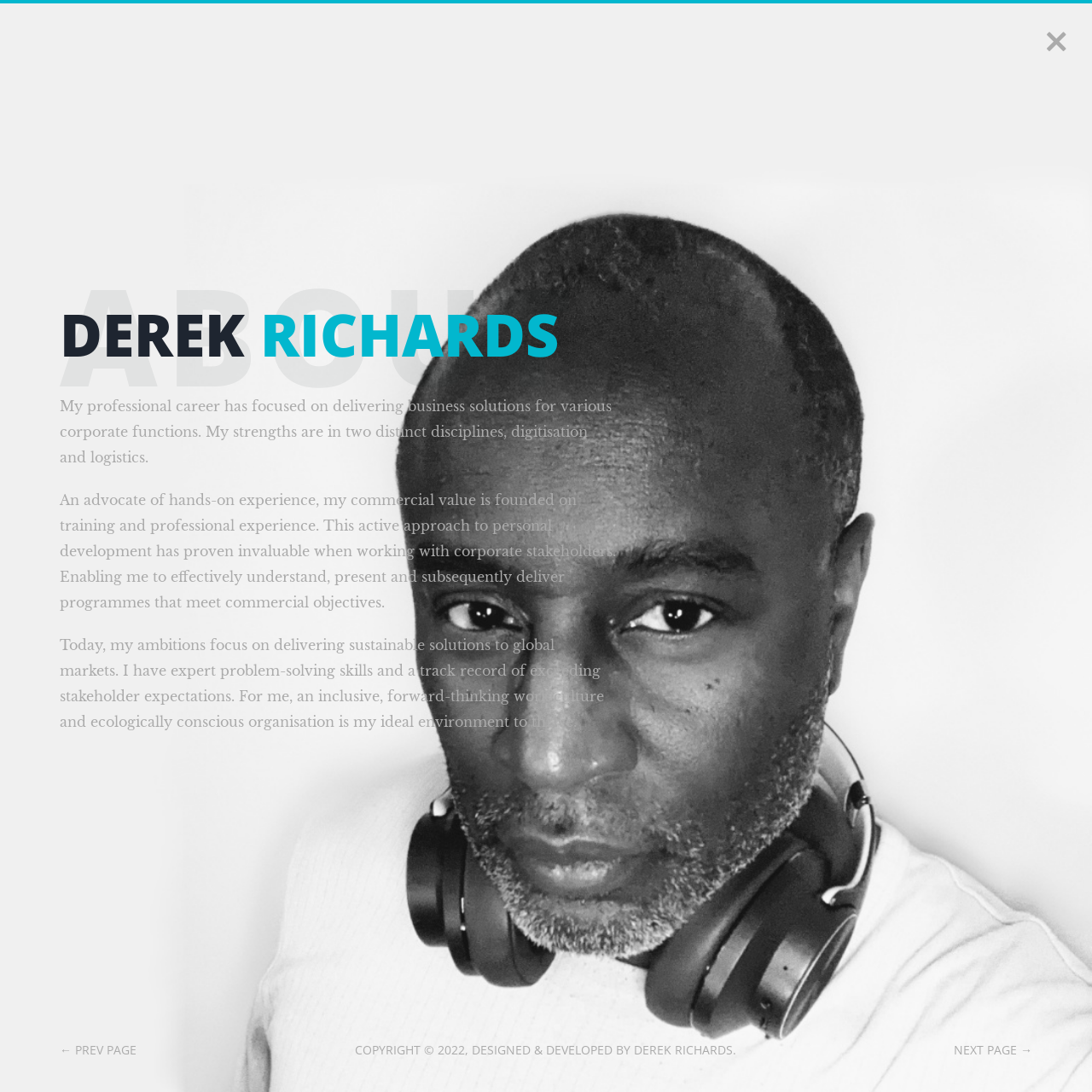Using the webpage screenshot and the element description ← Prev Page, determine the bounding box coordinates. Specify the coordinates in the format (top-left x, top-left y, bottom-right x, bottom-right y) with values ranging from 0 to 1.

[0.055, 0.954, 0.125, 0.969]